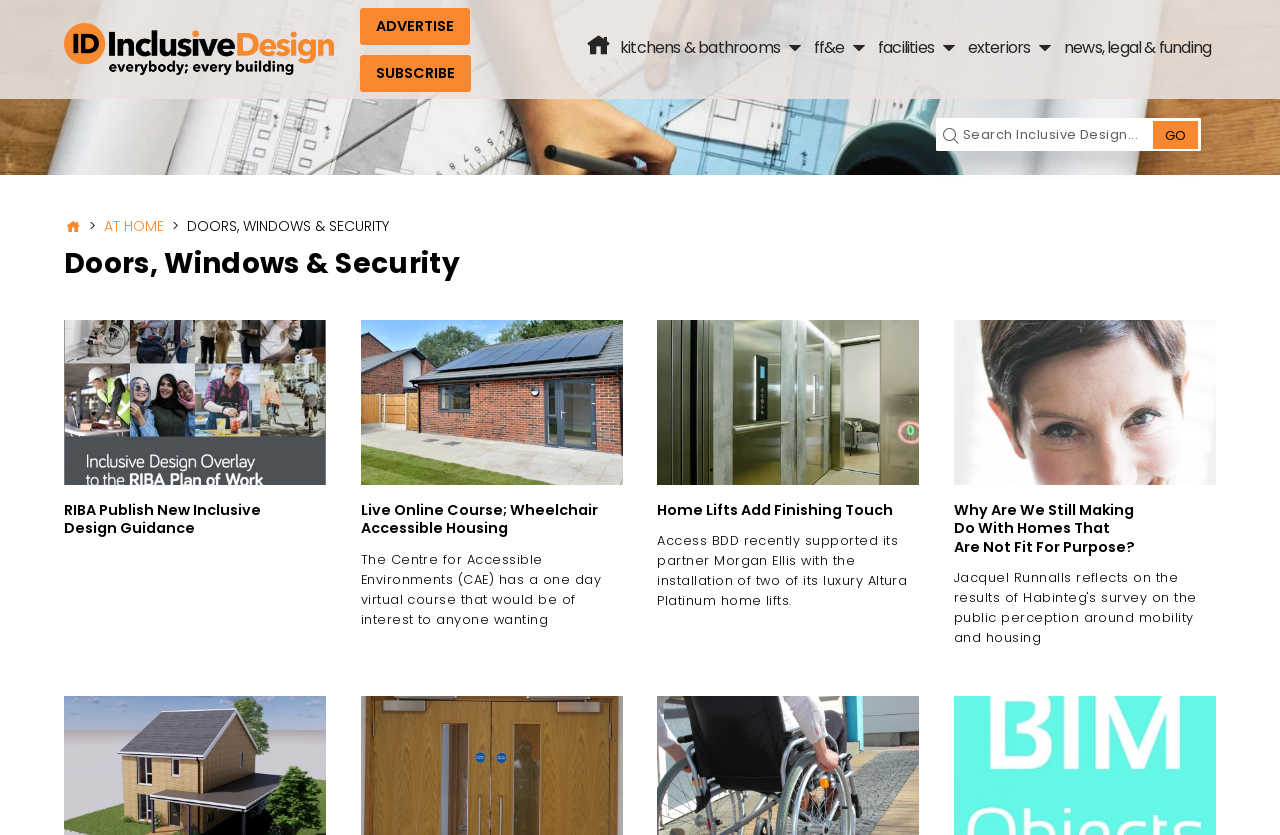Please identify the bounding box coordinates of the region to click in order to complete the task: "Search for something in the search box". The coordinates must be four float numbers between 0 and 1, specified as [left, top, right, bottom].

[0.741, 0.145, 0.901, 0.178]